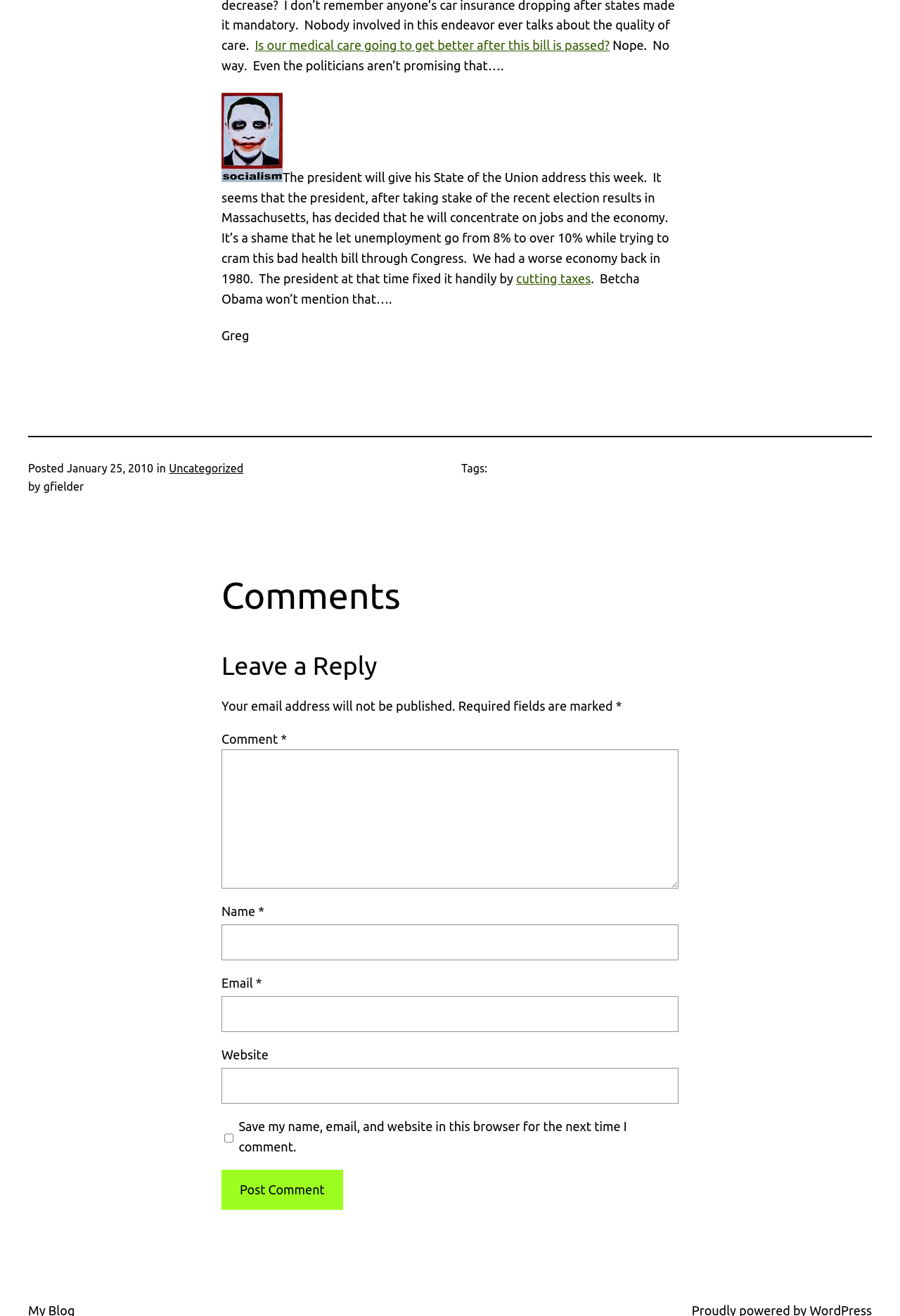What is the date of the blog post?
Please craft a detailed and exhaustive response to the question.

The date of the blog post is mentioned below the title, it says 'Posted January 25, 2010'.